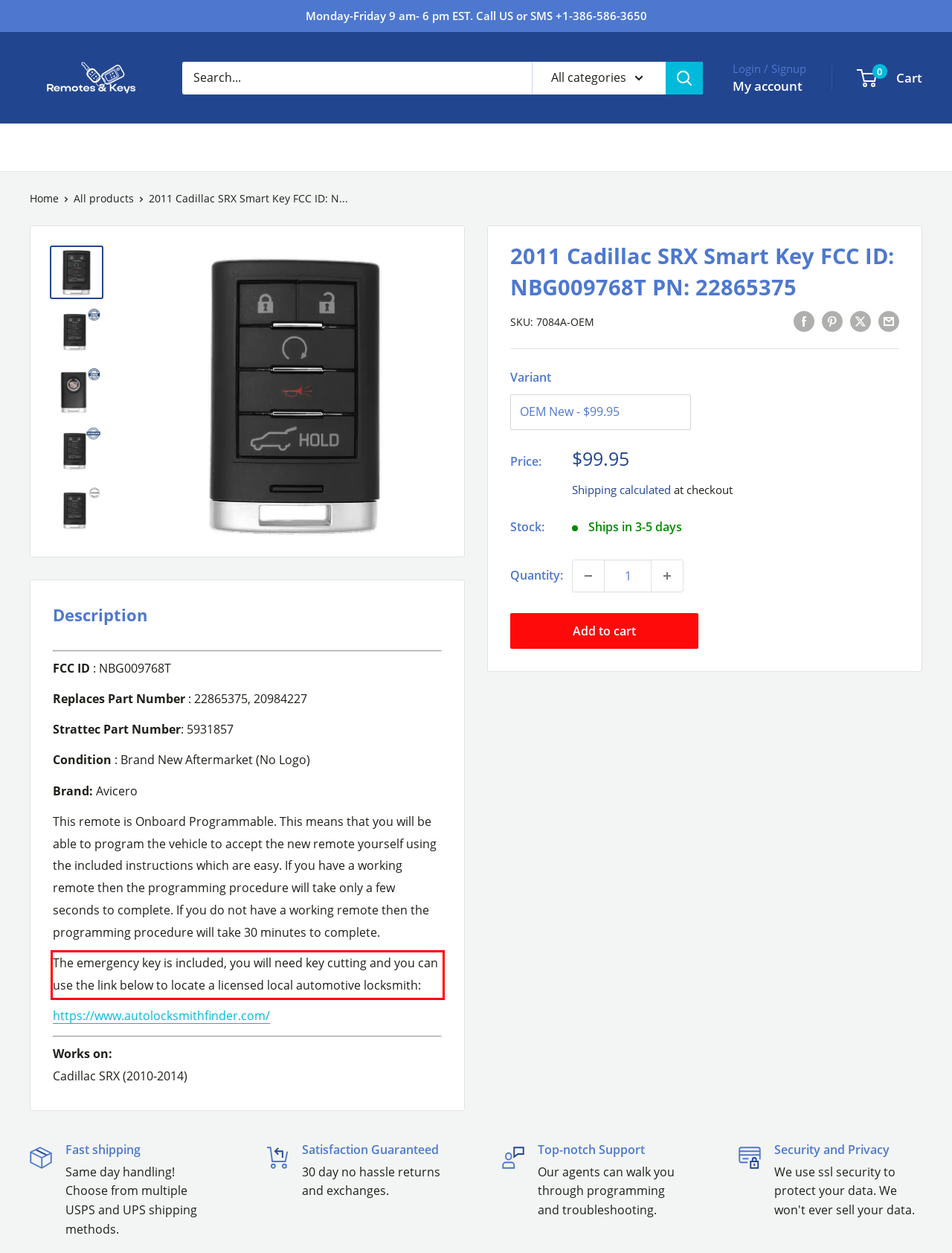Identify the text inside the red bounding box in the provided webpage screenshot and transcribe it.

The emergency key is included, you will need key cutting and you can use the link below to locate a licensed local automotive locksmith: